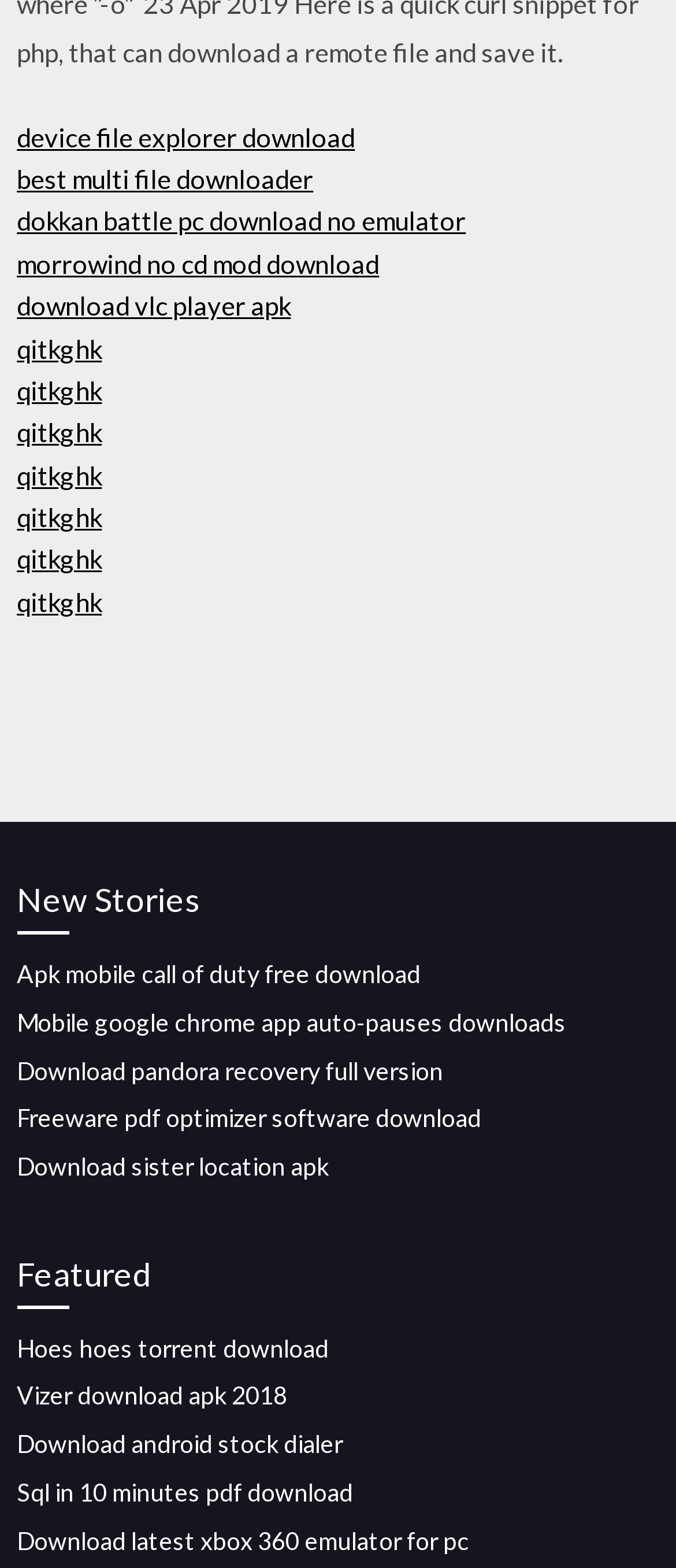What is the topic of the 'New Stories' section?
Respond to the question with a single word or phrase according to the image.

Downloads